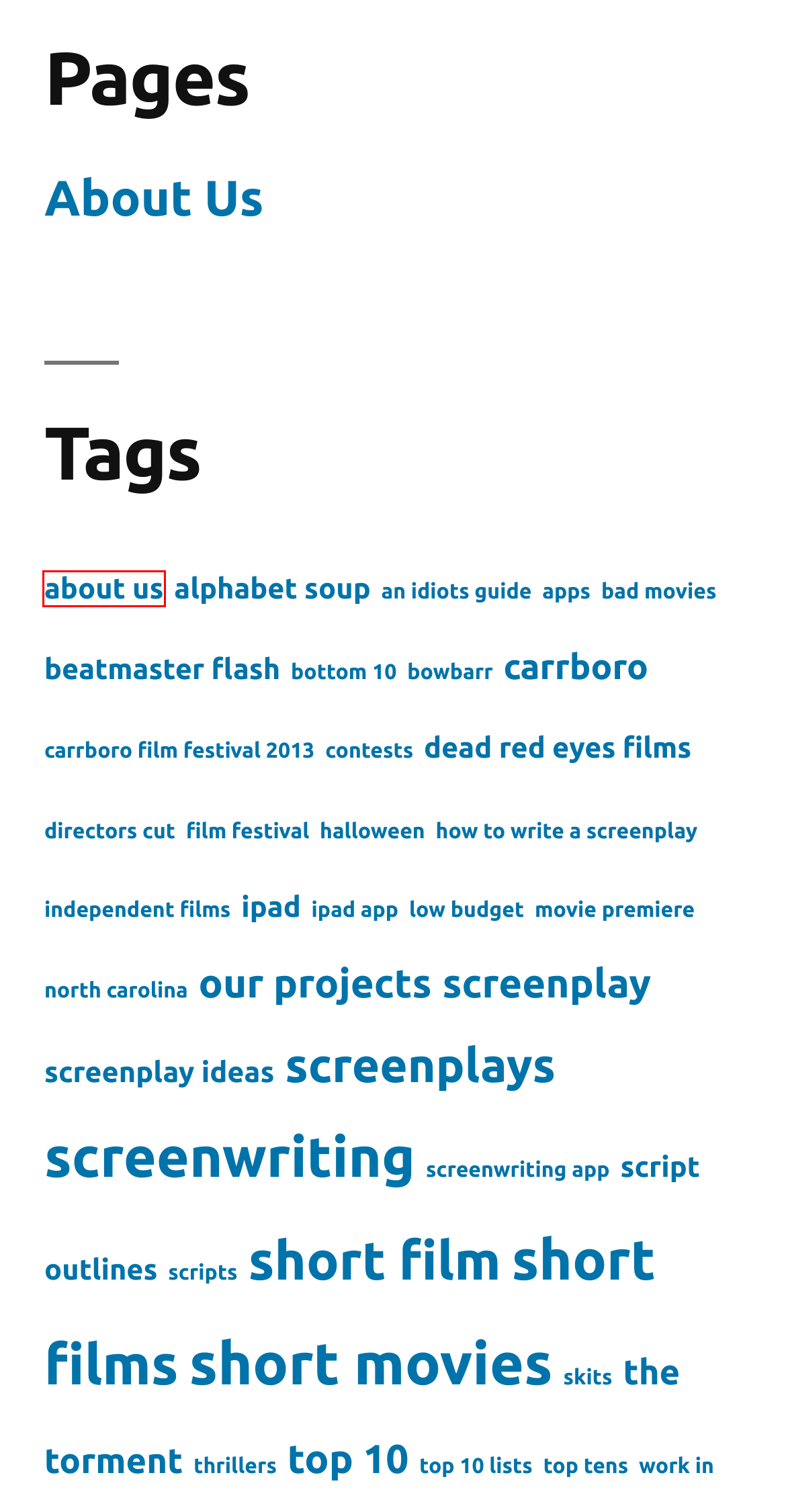Examine the screenshot of the webpage, which includes a red bounding box around an element. Choose the best matching webpage description for the page that will be displayed after clicking the element inside the red bounding box. Here are the candidates:
A. bad movies - dead red eyes
B. screenwriting - dead red eyes
C. halloween - dead red eyes
D. about us - dead red eyes
E. north carolina - dead red eyes
F. low budget - dead red eyes
G. script outlines - dead red eyes
H. an idiots guide - dead red eyes

D